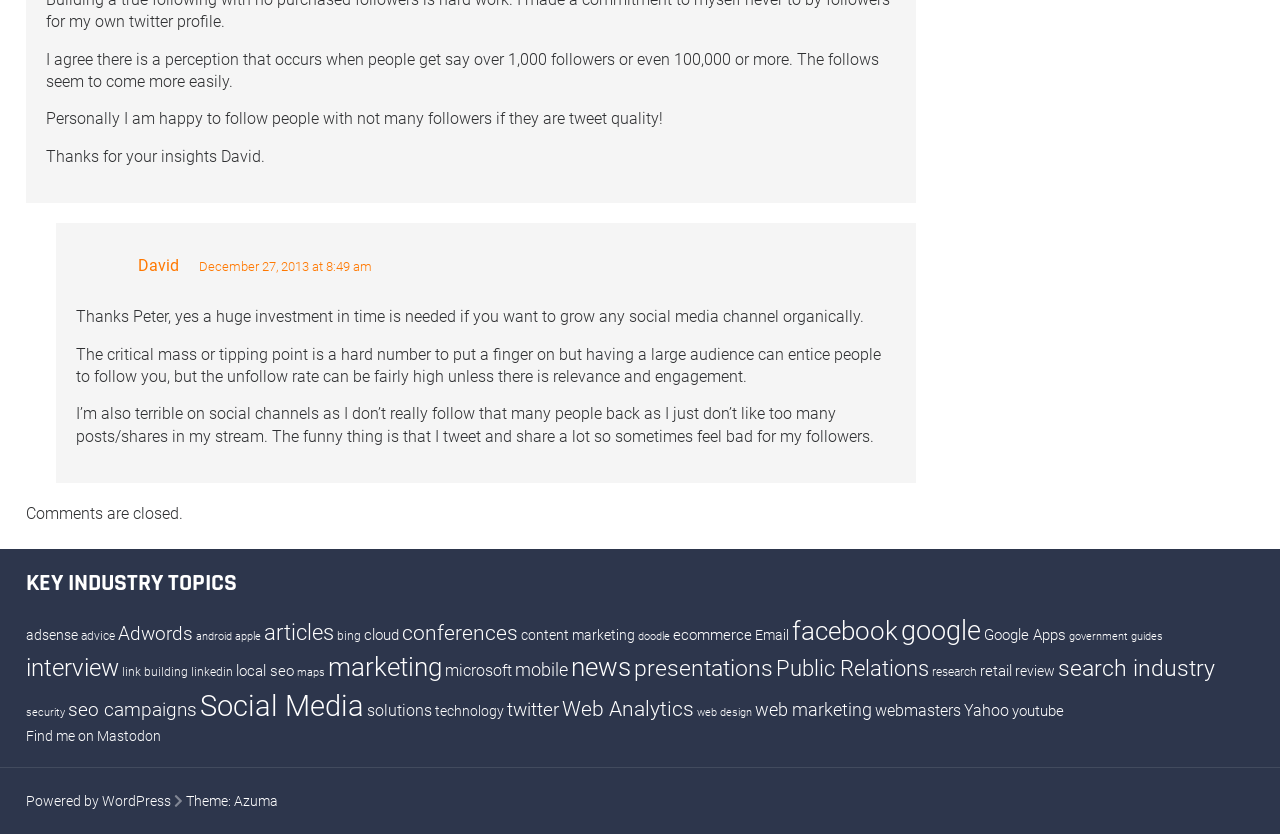Given the element description, predict the bounding box coordinates in the format (top-left x, top-left y, bottom-right x, bottom-right y), using floating point numbers between 0 and 1: Powered by WordPress

[0.02, 0.95, 0.133, 0.97]